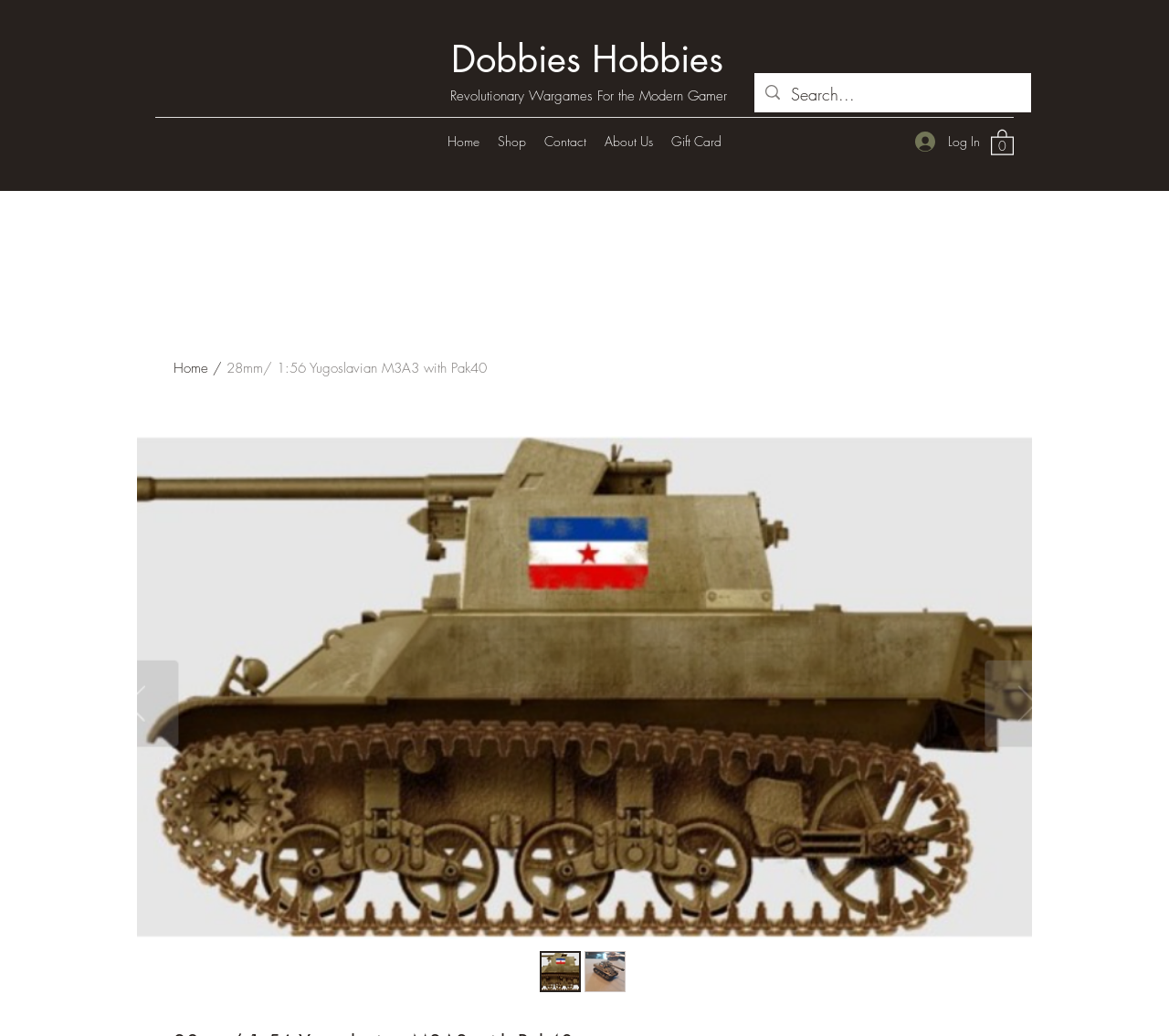Determine the bounding box of the UI element mentioned here: "Log In". The coordinates must be in the format [left, top, right, bottom] with values ranging from 0 to 1.

[0.772, 0.12, 0.842, 0.153]